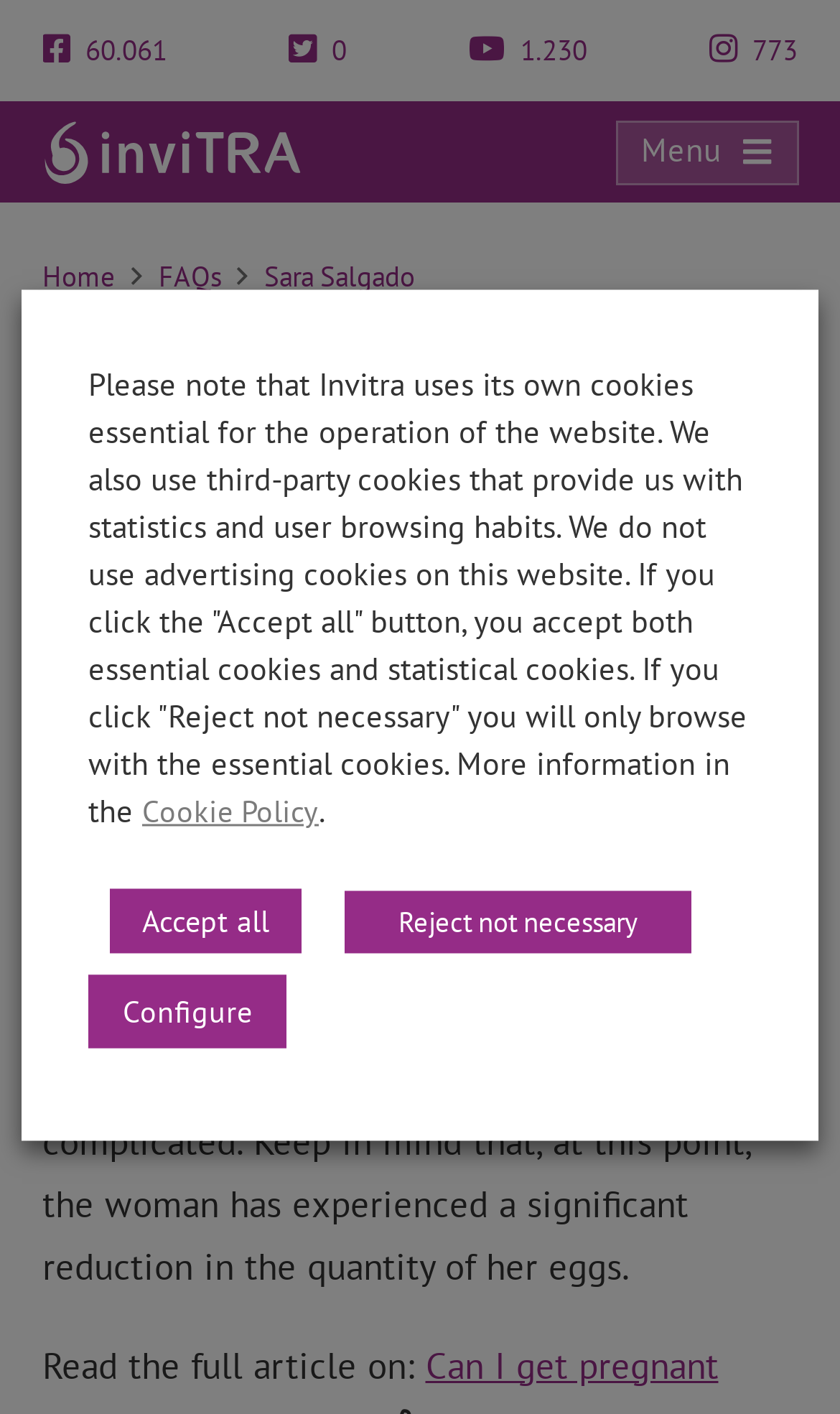What is the topic of the article?
Please answer the question as detailed as possible.

I determined the answer by reading the main heading of the webpage, which says 'Can you get pregnant after your period stops for menopause?' This suggests that the article is about the possibility of getting pregnant during menopause.